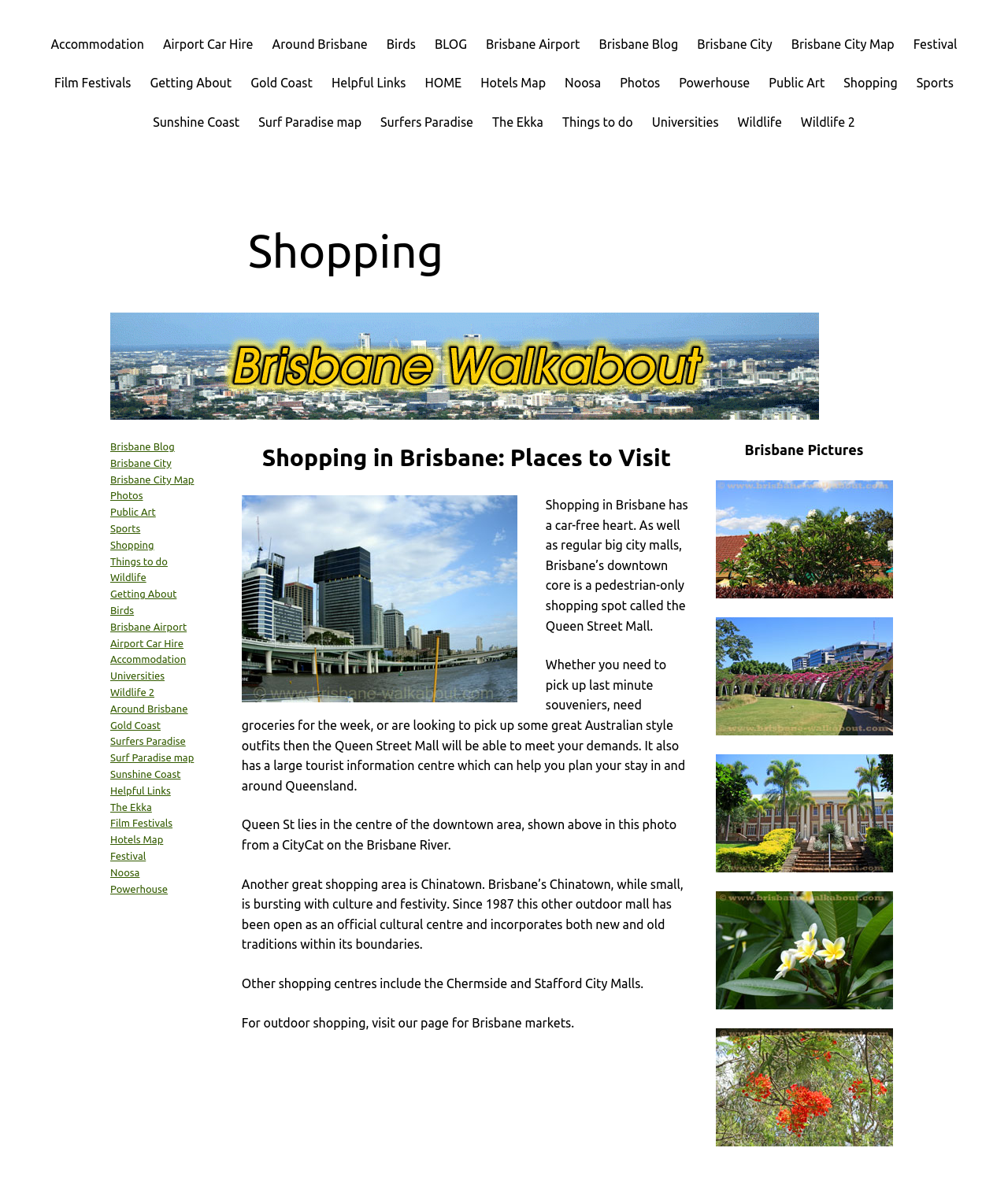Based on the image, provide a detailed and complete answer to the question: 
What type of shopping is mentioned for outdoor shopping?

The webpage suggests visiting the Brisbane markets for outdoor shopping, which is a great option for those who prefer shopping in an outdoor setting.